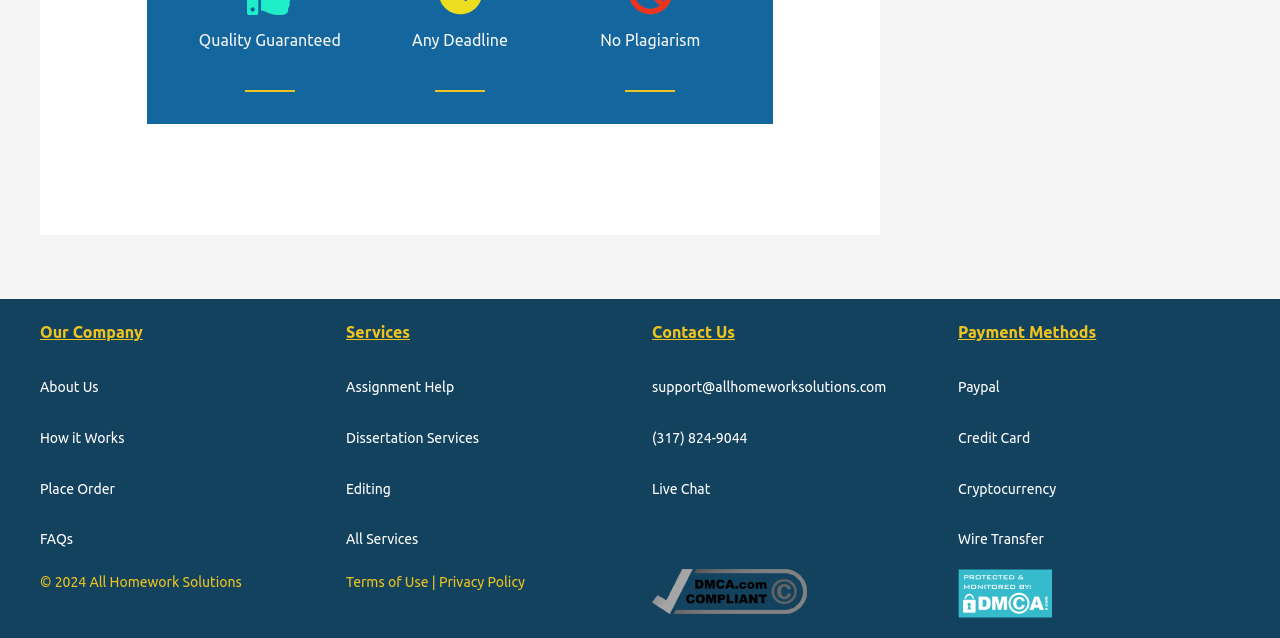Mark the bounding box of the element that matches the following description: "Terms of Use".

[0.27, 0.899, 0.335, 0.925]